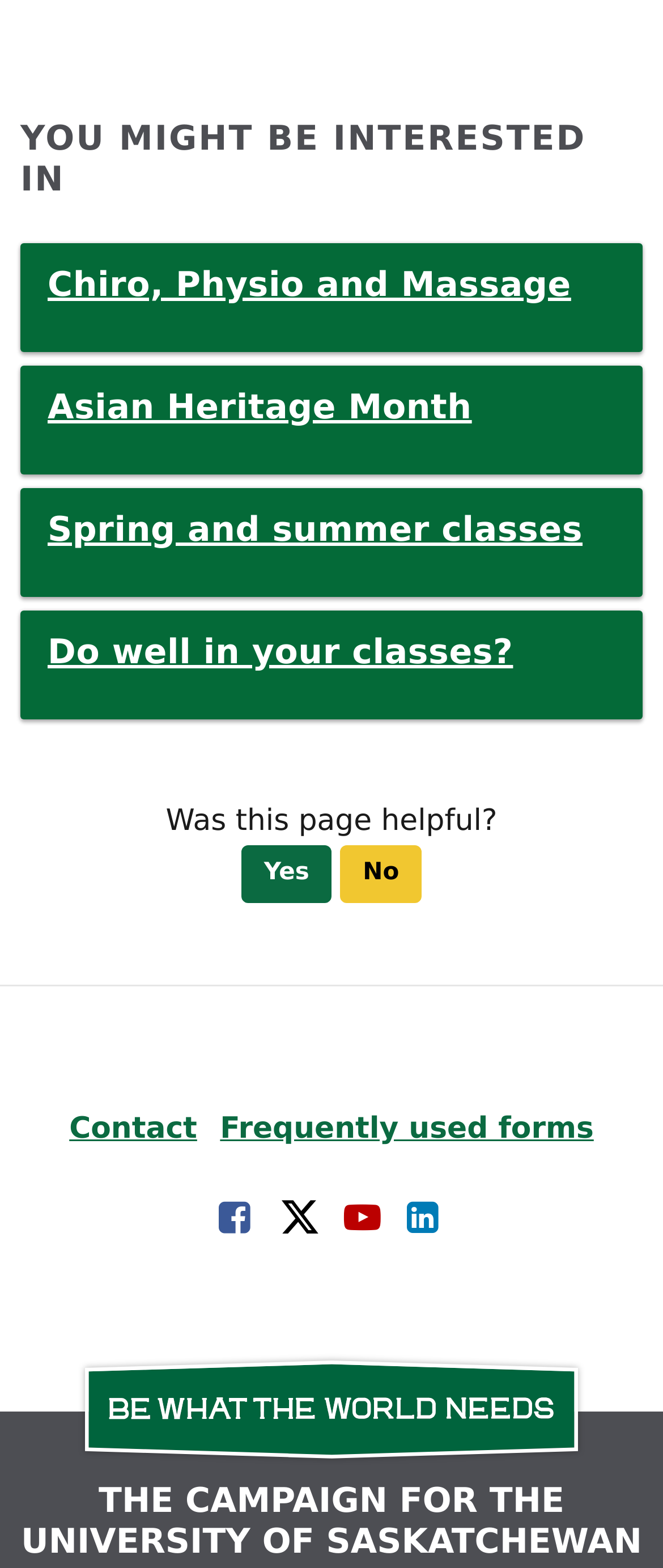Determine the bounding box coordinates of the clickable region to carry out the instruction: "View 'Frequently used forms'".

[0.332, 0.709, 0.896, 0.731]